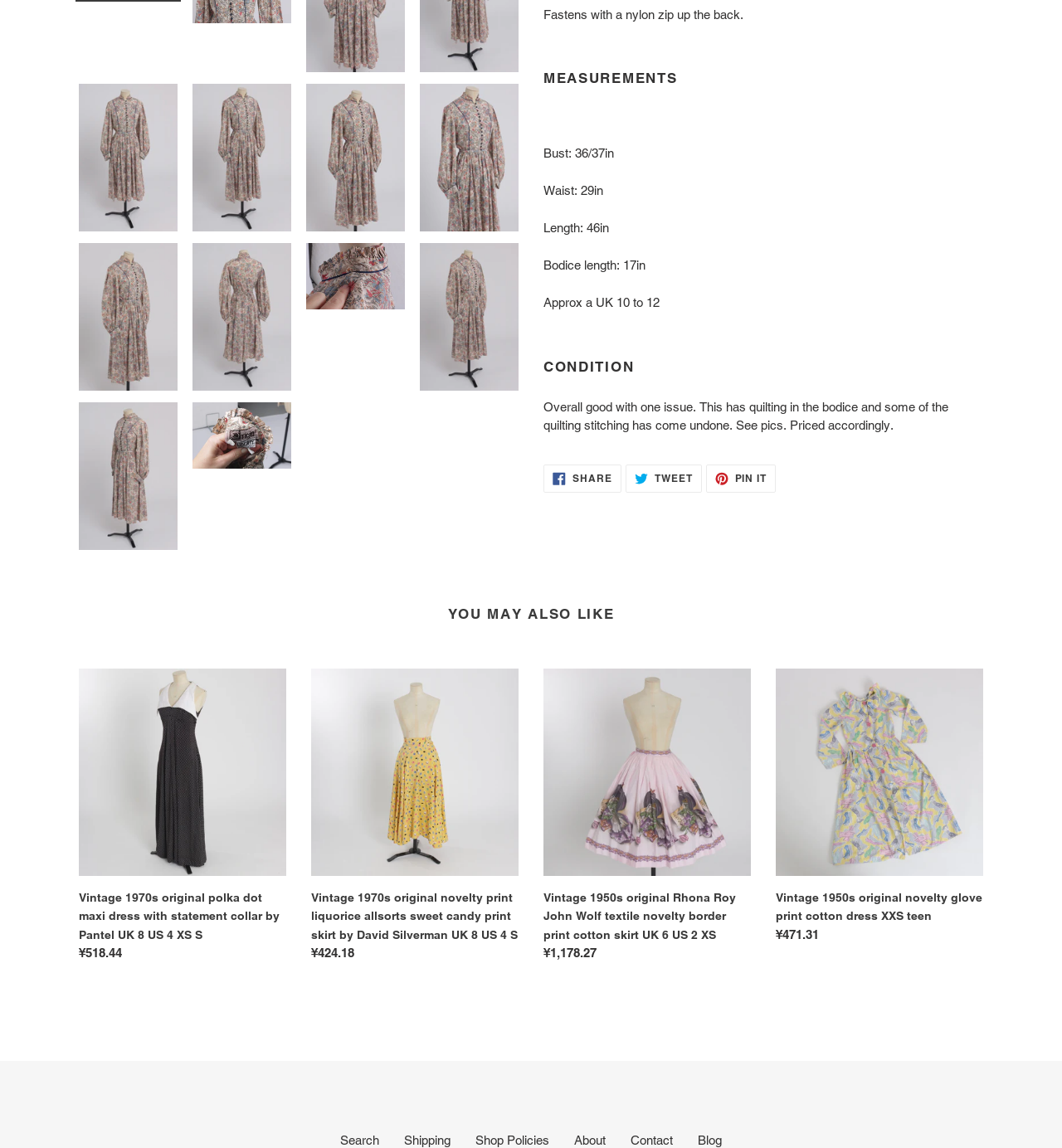Please specify the bounding box coordinates in the format (top-left x, top-left y, bottom-right x, bottom-right y), with values ranging from 0 to 1. Identify the bounding box for the UI component described as follows: Pin it Pin on Pinterest

[0.665, 0.404, 0.731, 0.429]